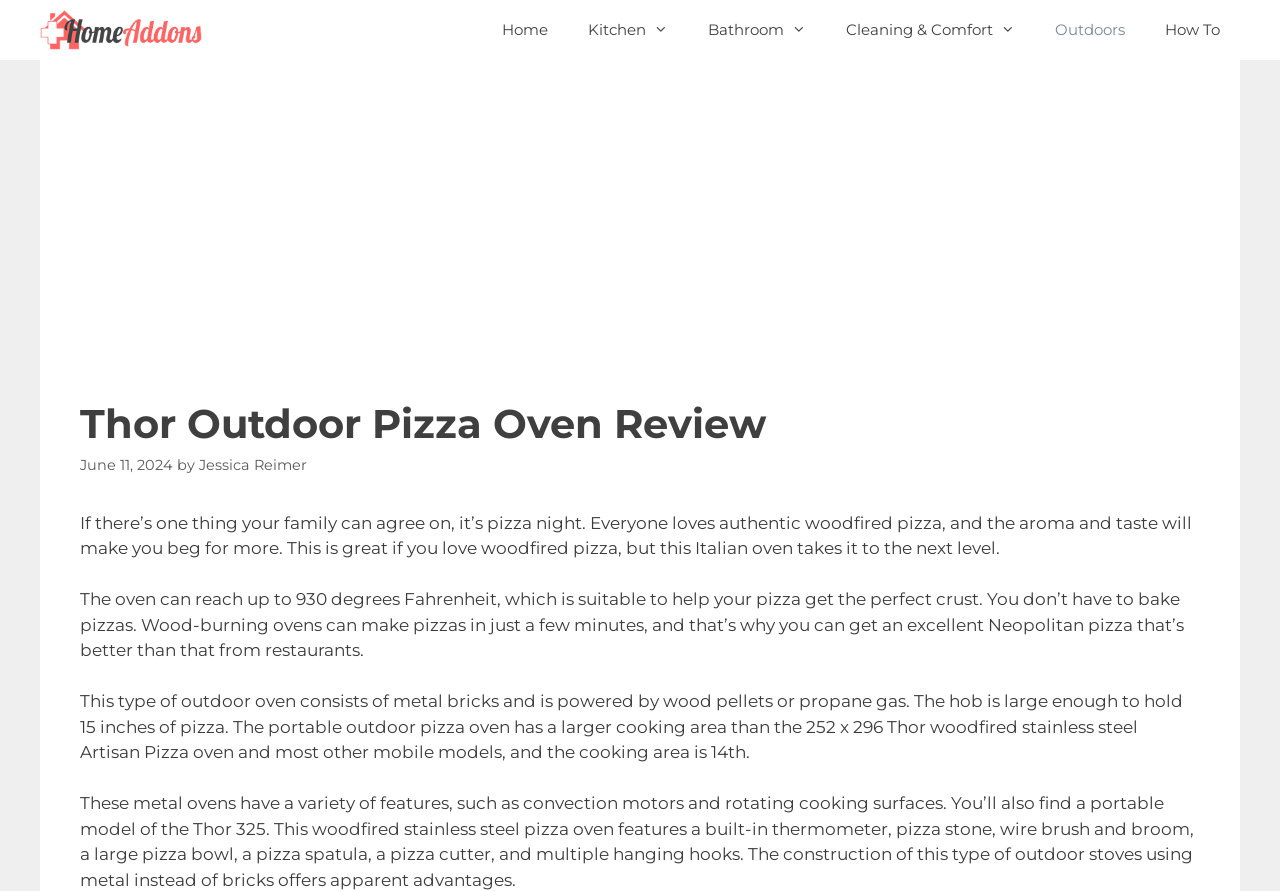Find the bounding box coordinates for the HTML element described as: "Jessica Reimer". The coordinates should consist of four float values between 0 and 1, i.e., [left, top, right, bottom].

[0.155, 0.512, 0.24, 0.532]